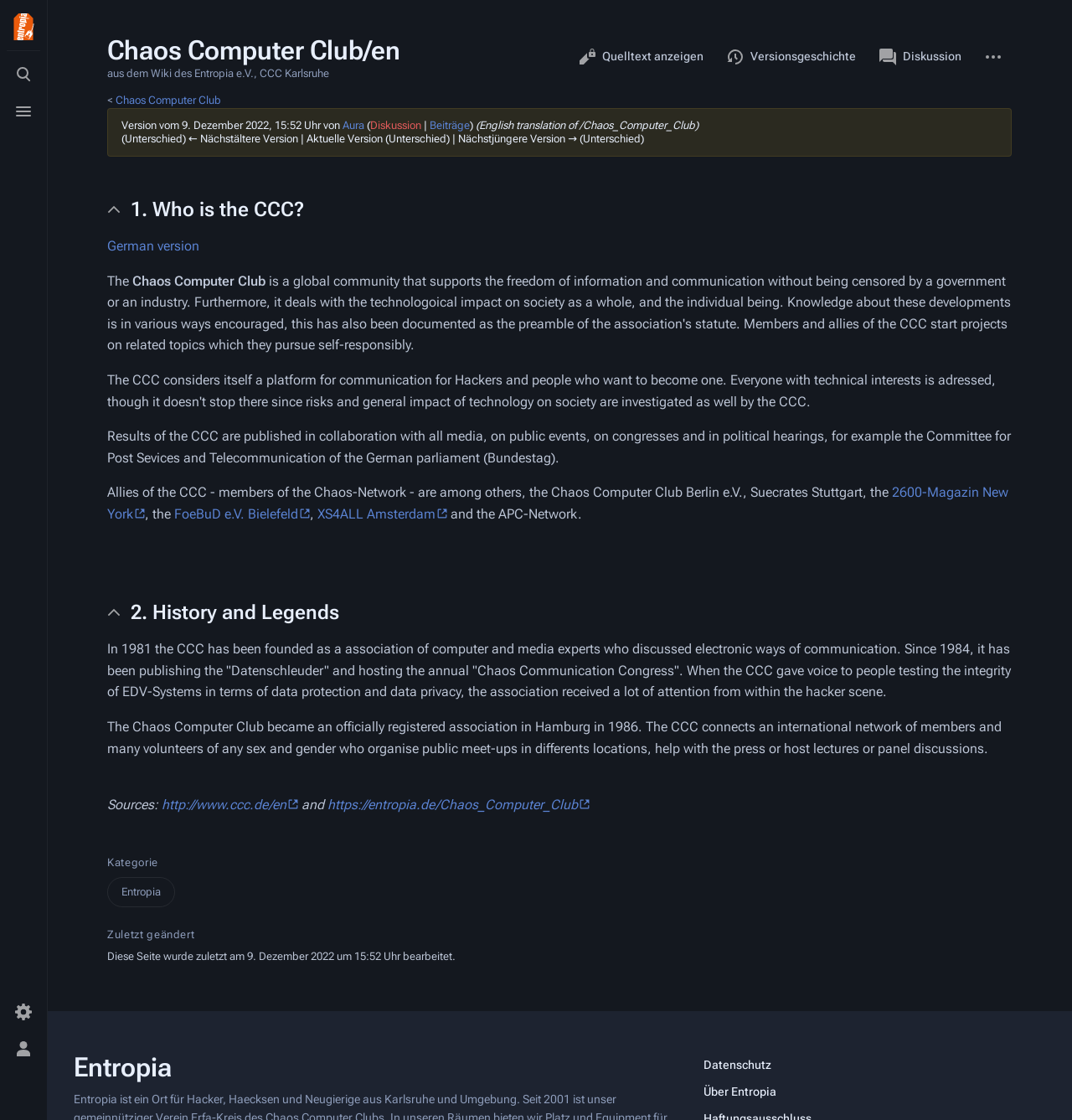Please find the bounding box coordinates (top-left x, top-left y, bottom-right x, bottom-right y) in the screenshot for the UI element described as follows: Über Entropia

[0.644, 0.962, 0.77, 0.986]